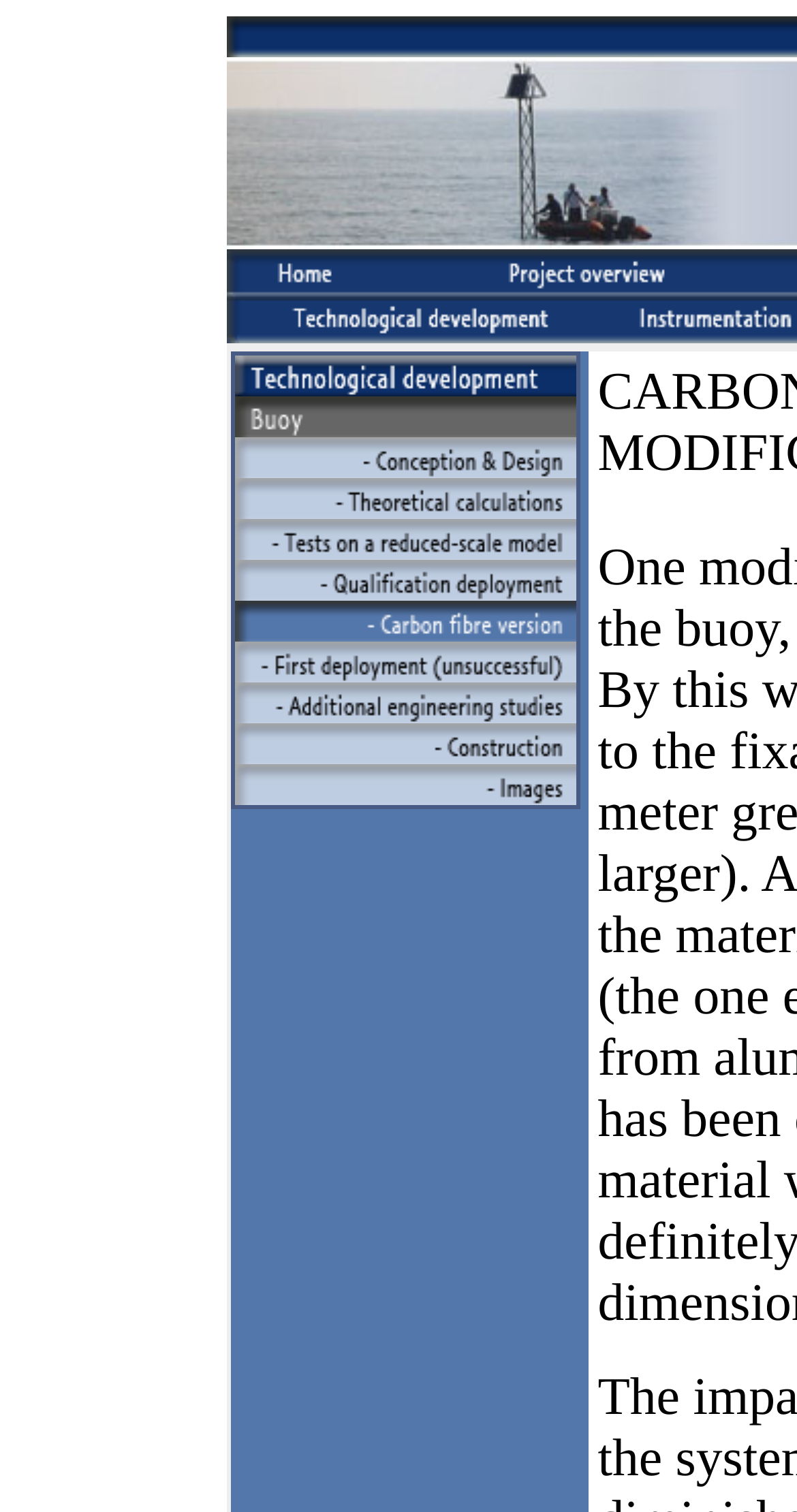Please identify the bounding box coordinates of where to click in order to follow the instruction: "click the first link".

[0.294, 0.299, 0.722, 0.322]